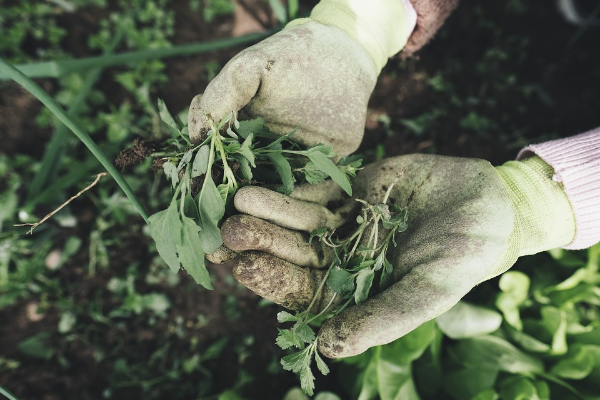Describe every detail you can see in the image.

This image captures a close-up view of hands wearing worn, green gardening gloves, skillfully harvesting fresh herbs from a lush garden. The hands are delicately holding a handful of vibrant green herbs, showcasing a mix of textures and shades of greenery. The surrounding soil and foliage hint at an idyllic farm setting, reinforcing the connection to nature and the importance of agricultural practices. This visual emphasizes the hands-on experience of cultivating and gathering crops, echoing the theme of preparation and awareness necessary for a successful visit to a farm.